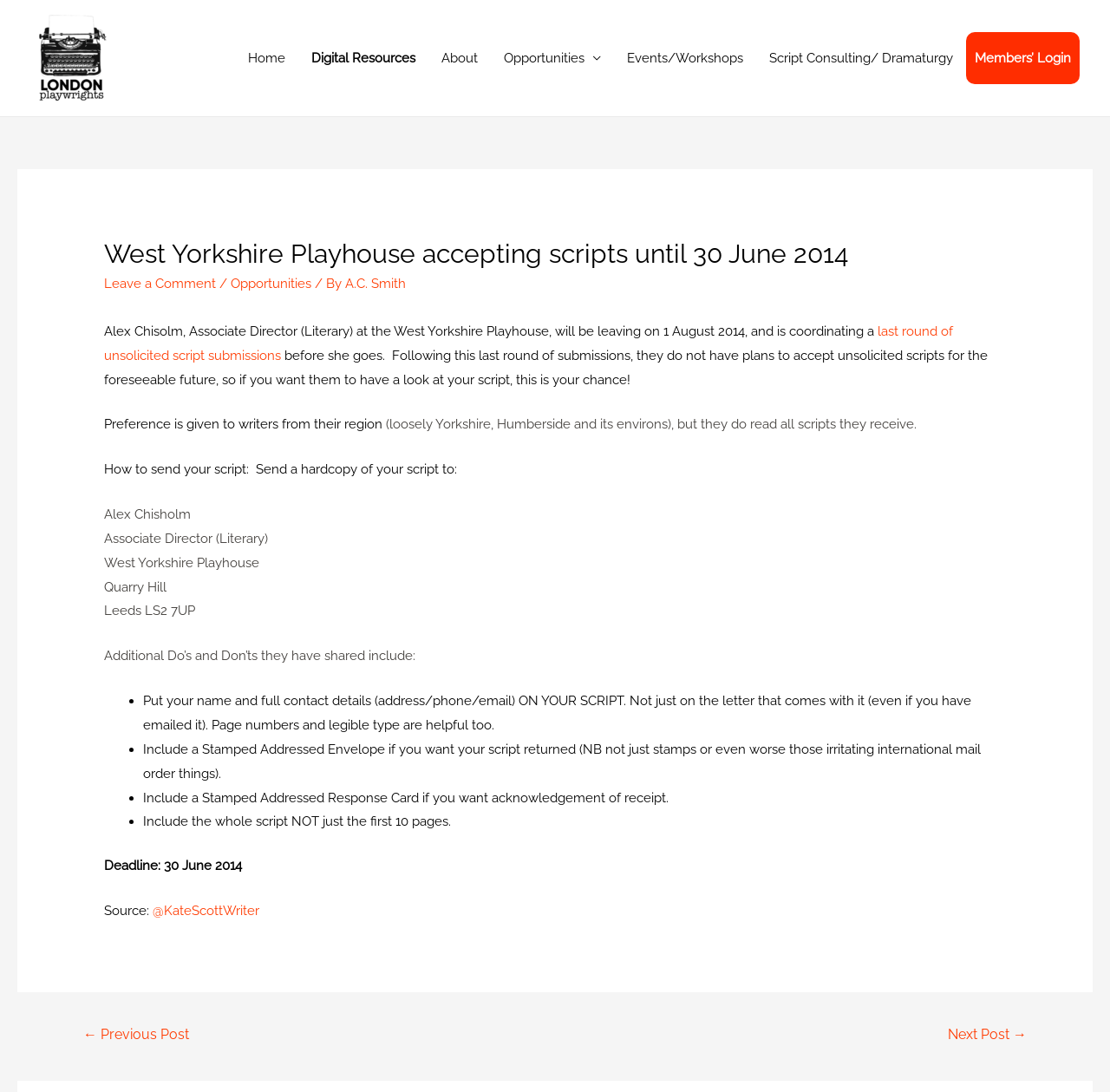Create a full and detailed caption for the entire webpage.

The webpage is about an opportunity for playwrights to submit their scripts to the West Yorkshire Playhouse. At the top of the page, there is a logo and a link to "London Playwrights" on the left side, accompanied by an image. On the right side, there is a navigation menu with links to various sections of the website, including "Home", "Digital Resources", "About", "Opportunities", "Events/Workshops", "Script Consulting/Dramaturgy", and "Members' Login".

Below the navigation menu, there is an article with a heading that announces the acceptance of scripts until June 30, 2014. The article is divided into several sections, starting with an introduction that explains the opportunity and the deadline. The introduction is followed by a section that provides details on how to submit a script, including the address to send it to.

The next section lists some do's and don'ts for submitting a script, including putting one's name and contact details on the script, using legible type and page numbers, and including a stamped addressed envelope if the script is to be returned. There are four bullet points in this section, each with a specific instruction.

At the bottom of the page, there is a navigation menu with links to previous and next posts.